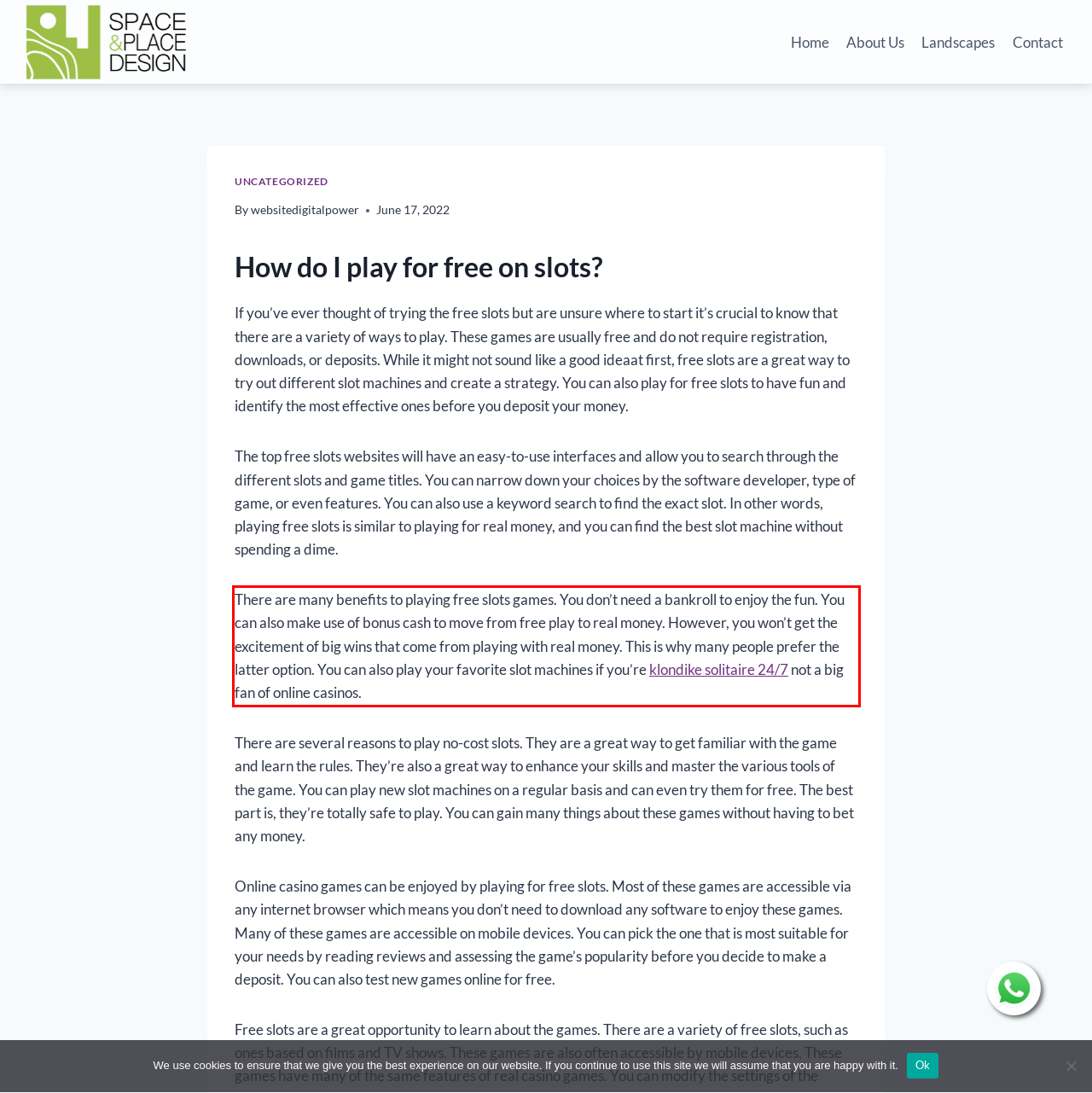You are provided with a screenshot of a webpage containing a red bounding box. Please extract the text enclosed by this red bounding box.

There are many benefits to playing free slots games. You don’t need a bankroll to enjoy the fun. You can also make use of bonus cash to move from free play to real money. However, you won’t get the excitement of big wins that come from playing with real money. This is why many people prefer the latter option. You can also play your favorite slot machines if you’re klondike solitaire 24/7 not a big fan of online casinos.